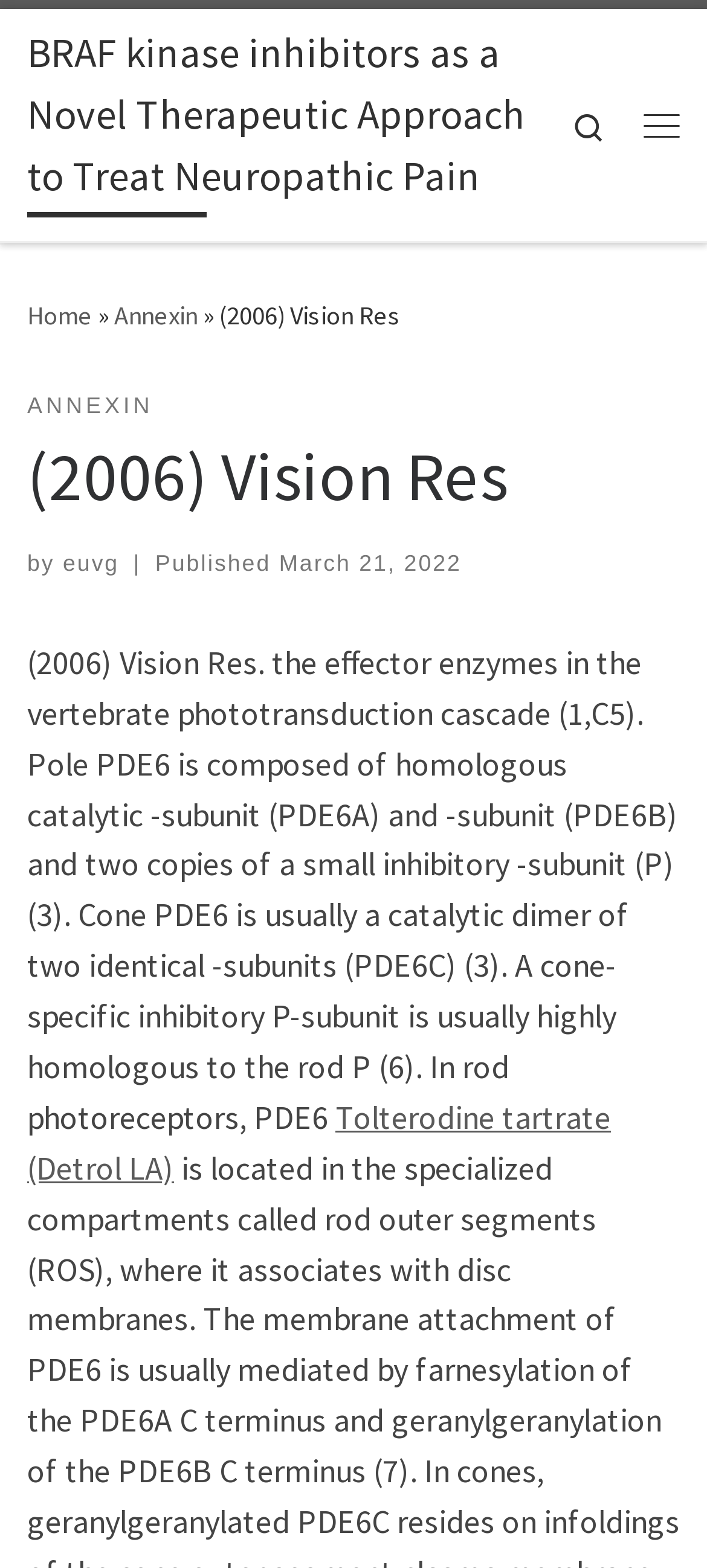Observe the image and answer the following question in detail: What is the name of the research paper?

I found the answer by looking at the link with the text 'BRAF kinase inhibitors as a Novel Therapeutic Approach to Treat Neuropathic Pain' which is likely to be the title of the research paper.